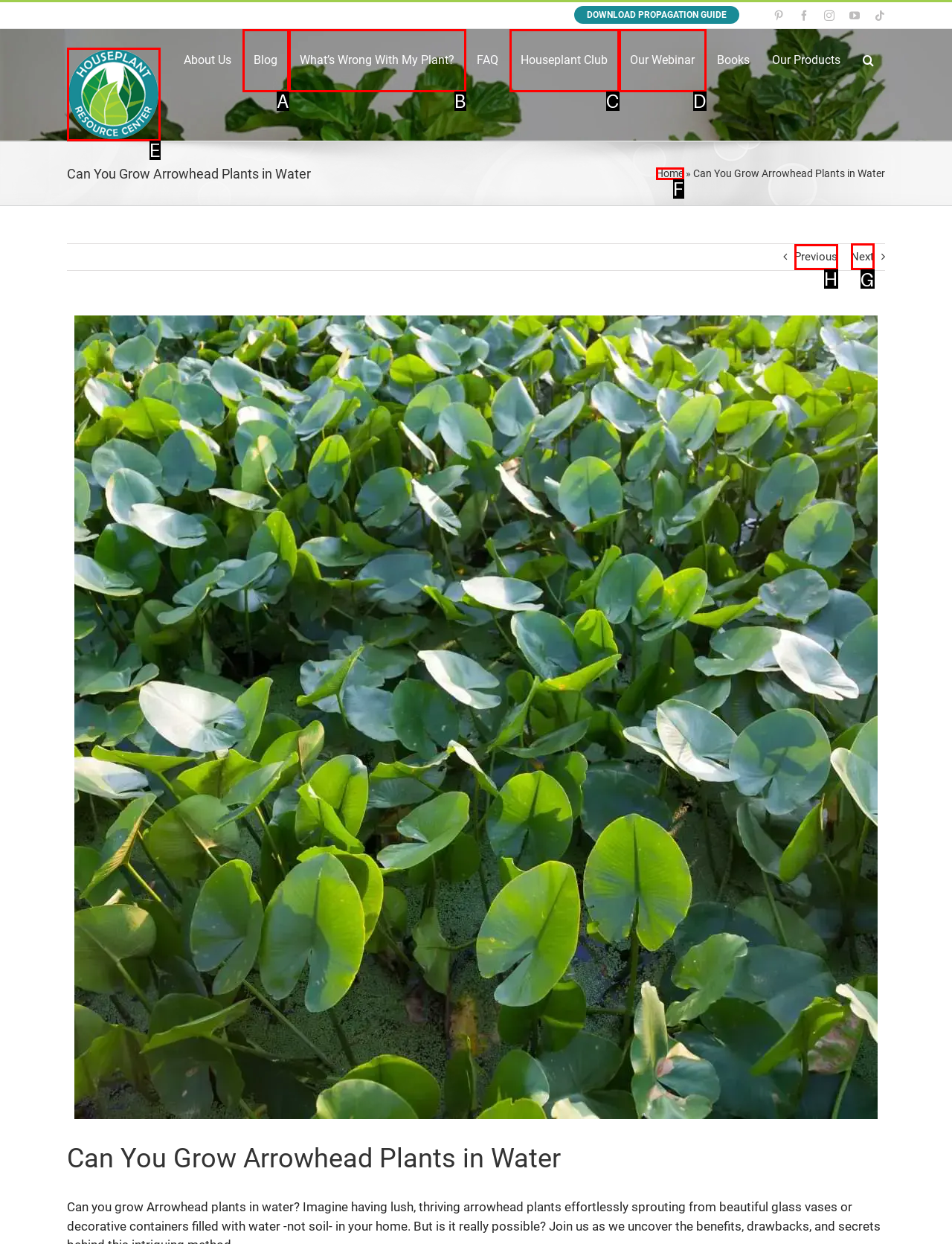Tell me which one HTML element I should click to complete the following task: Click the Next button Answer with the option's letter from the given choices directly.

G